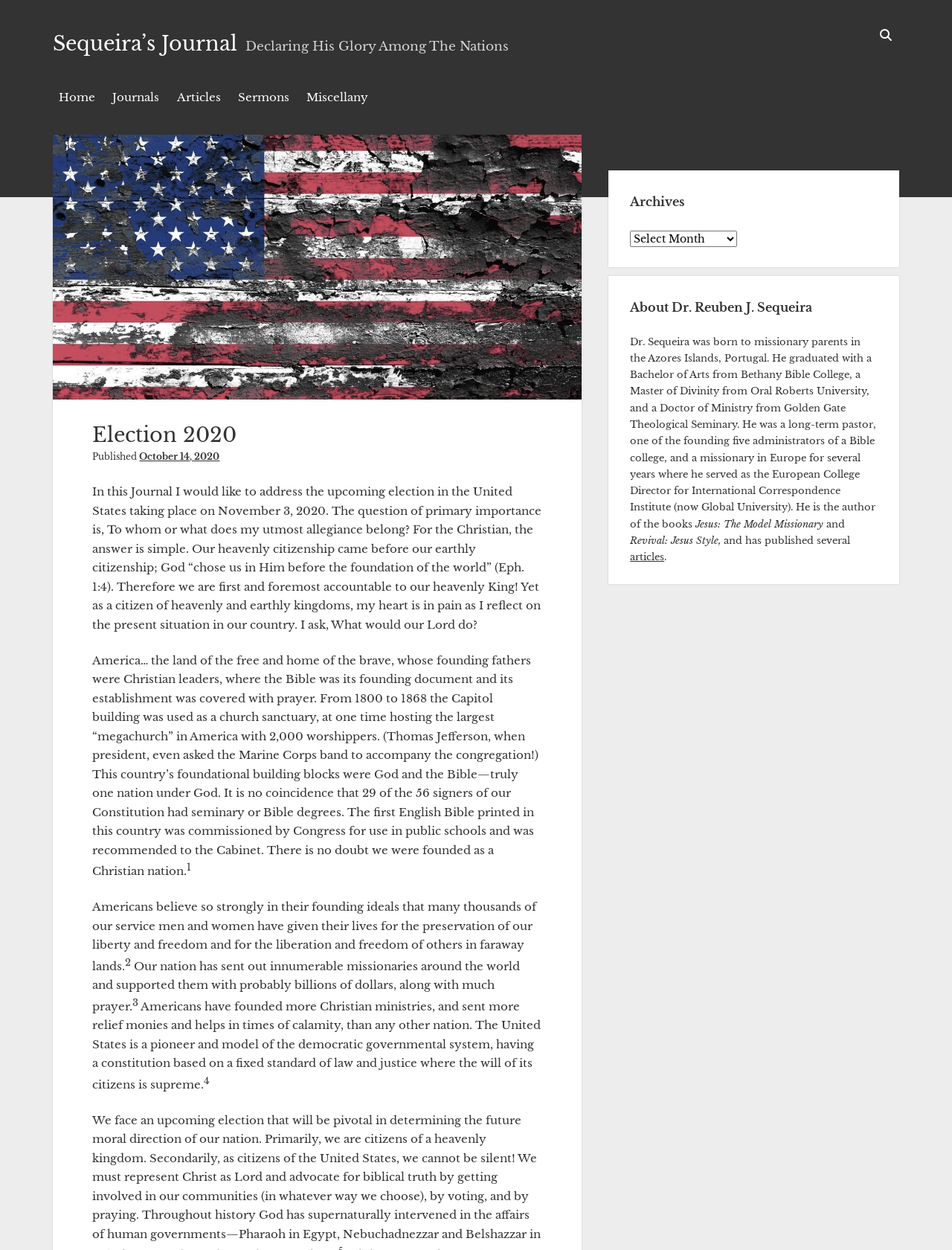Please use the details from the image to answer the following question comprehensively:
What is the title of the journal?

The title of the journal can be found at the top of the webpage, which is 'Election 2020'. This title is also mentioned in the heading 'Election 2020' within the journal content.